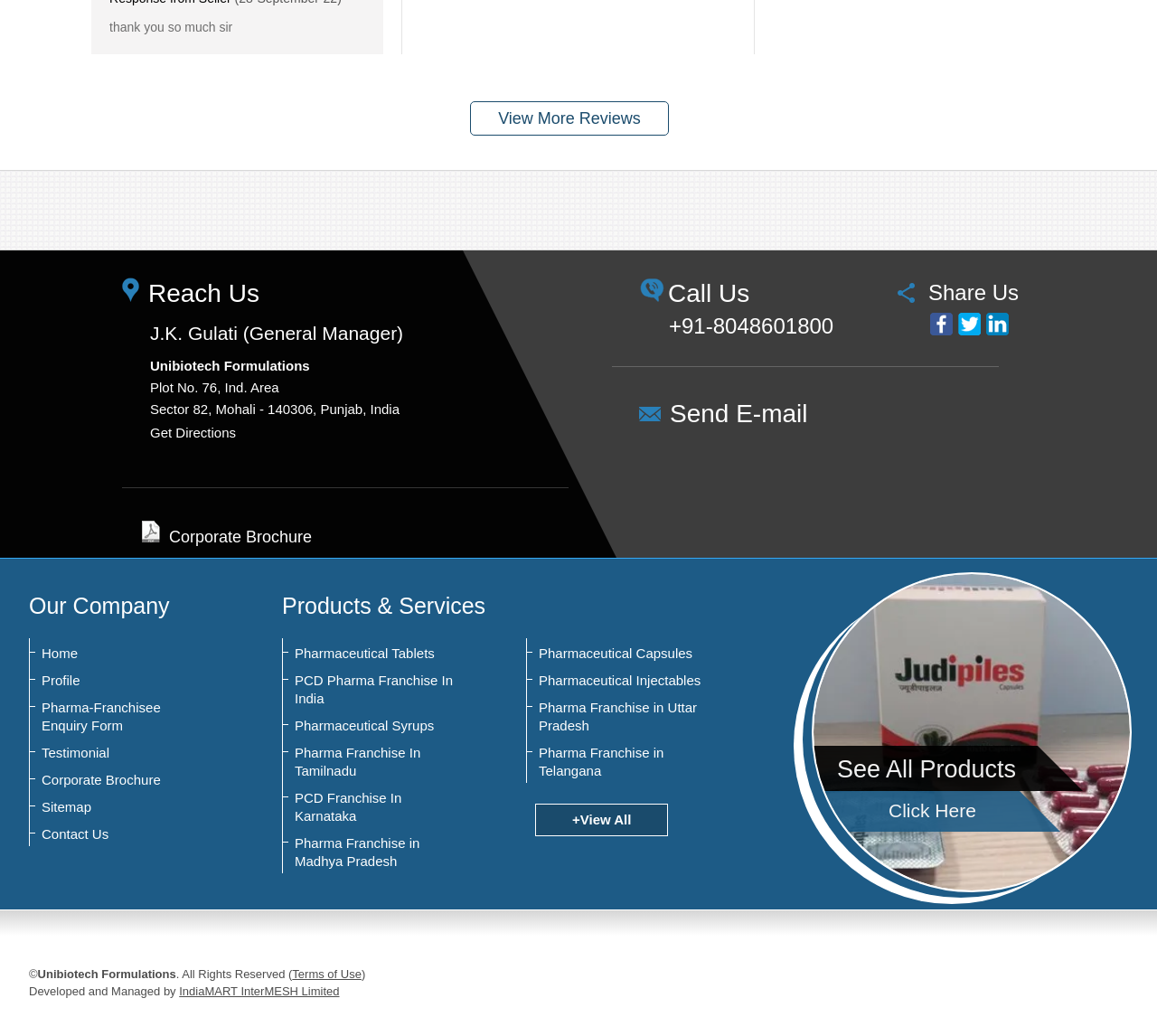Please find the bounding box coordinates of the clickable region needed to complete the following instruction: "View more reviews". The bounding box coordinates must consist of four float numbers between 0 and 1, i.e., [left, top, right, bottom].

[0.406, 0.098, 0.578, 0.131]